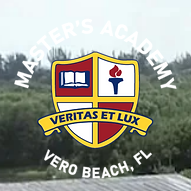Craft a detailed explanation of the image.

The image prominently features the emblem of Master's Academy, a prominent educational institution located in Vero Beach, Florida. The emblem is designed in a shield format, integrating various symbols of knowledge and enlightenment. At the top, an open book represents learning and education, while a torch symbolizes guidance and truth. The team motto "VERITAS ET LUX," translating to "Truth and Light," is artistically displayed across the shield. Surrounding the emblem is the text "MASTER'S ACADEMY" and "VERO BEACH, FL," reinforcing the school's identity and location. The backdrop includes lush greenery, enhancing the emblem's visual appeal and context within the school's natural environment.